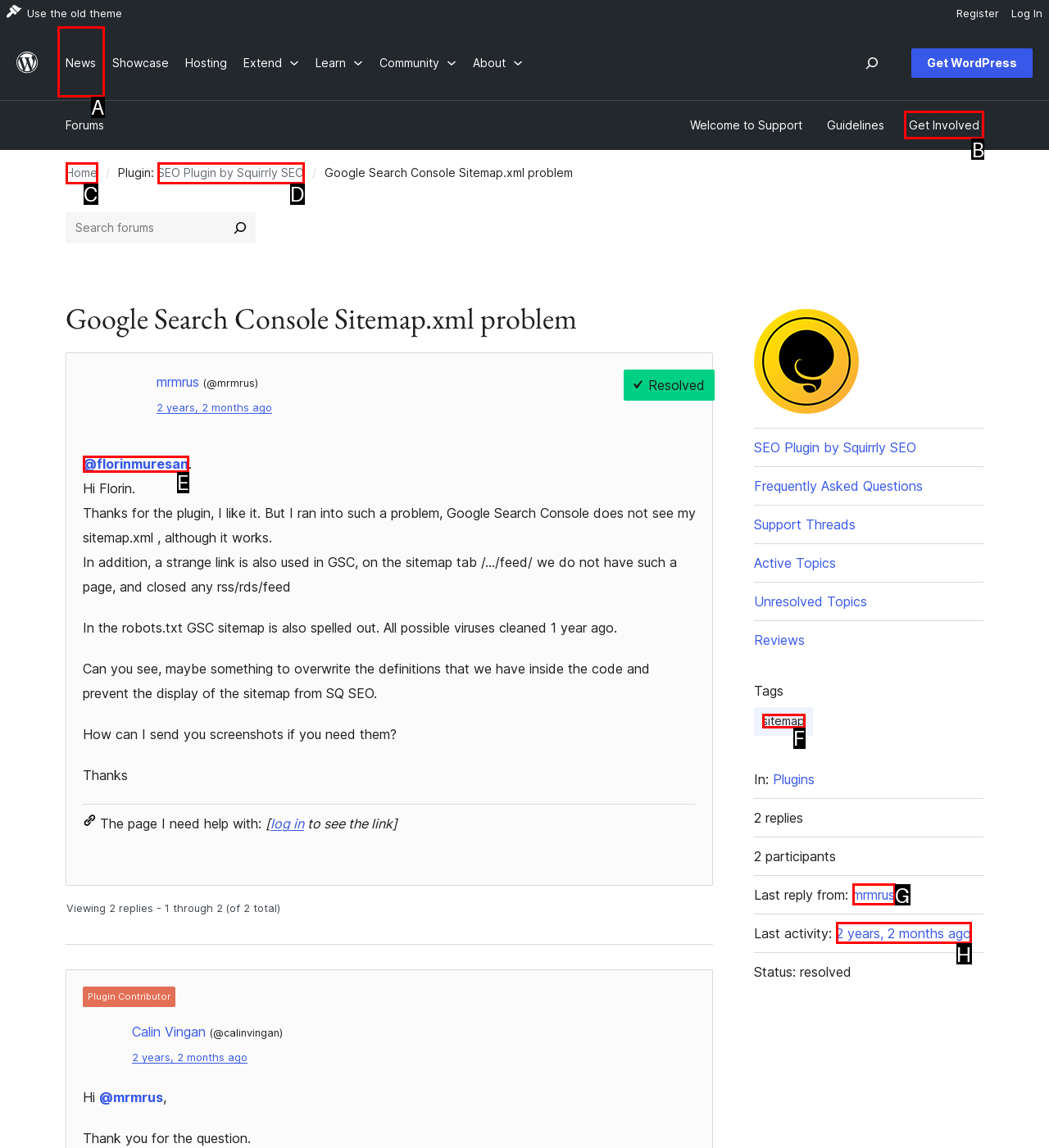Select the UI element that should be clicked to execute the following task: Get involved in the community
Provide the letter of the correct choice from the given options.

B